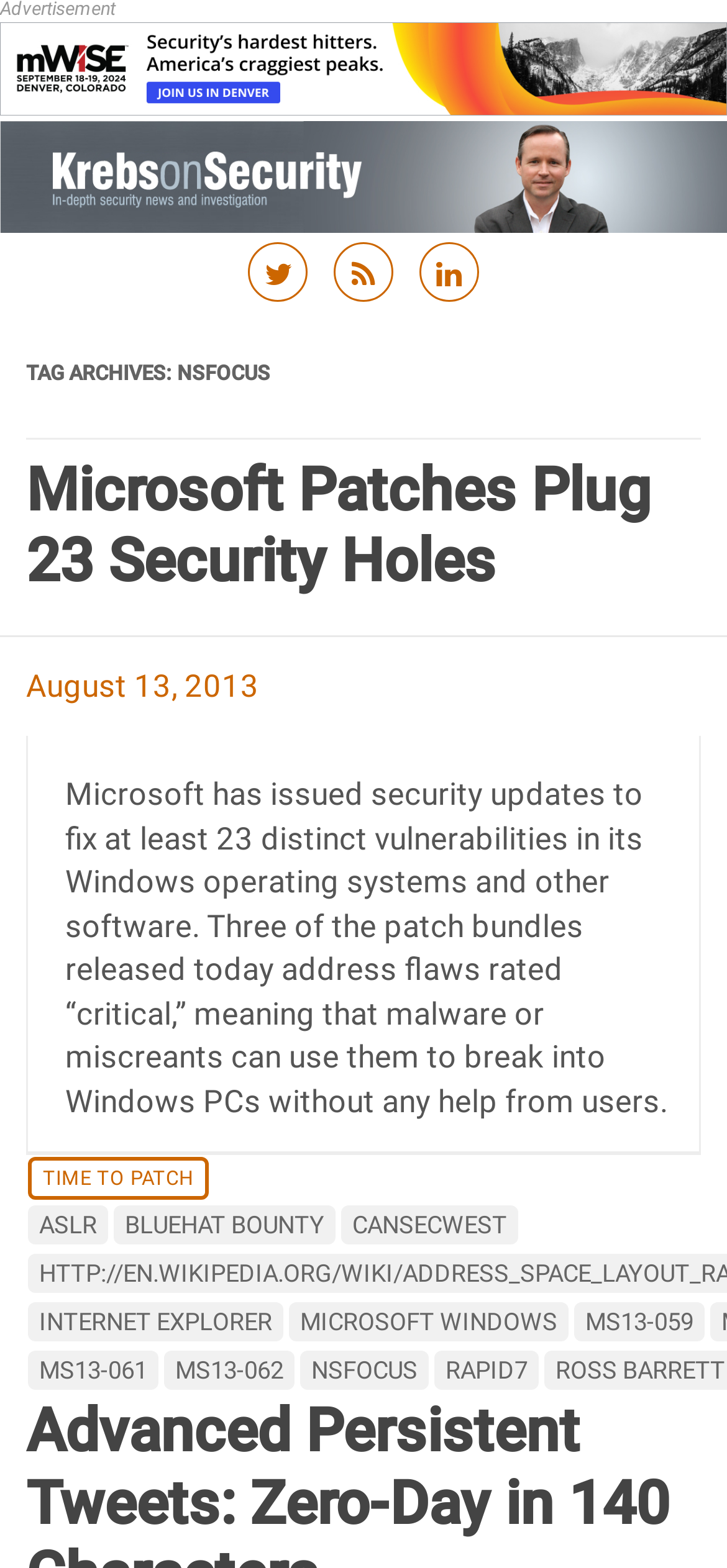Respond with a single word or short phrase to the following question: 
What is the date of the article?

August 13, 2013